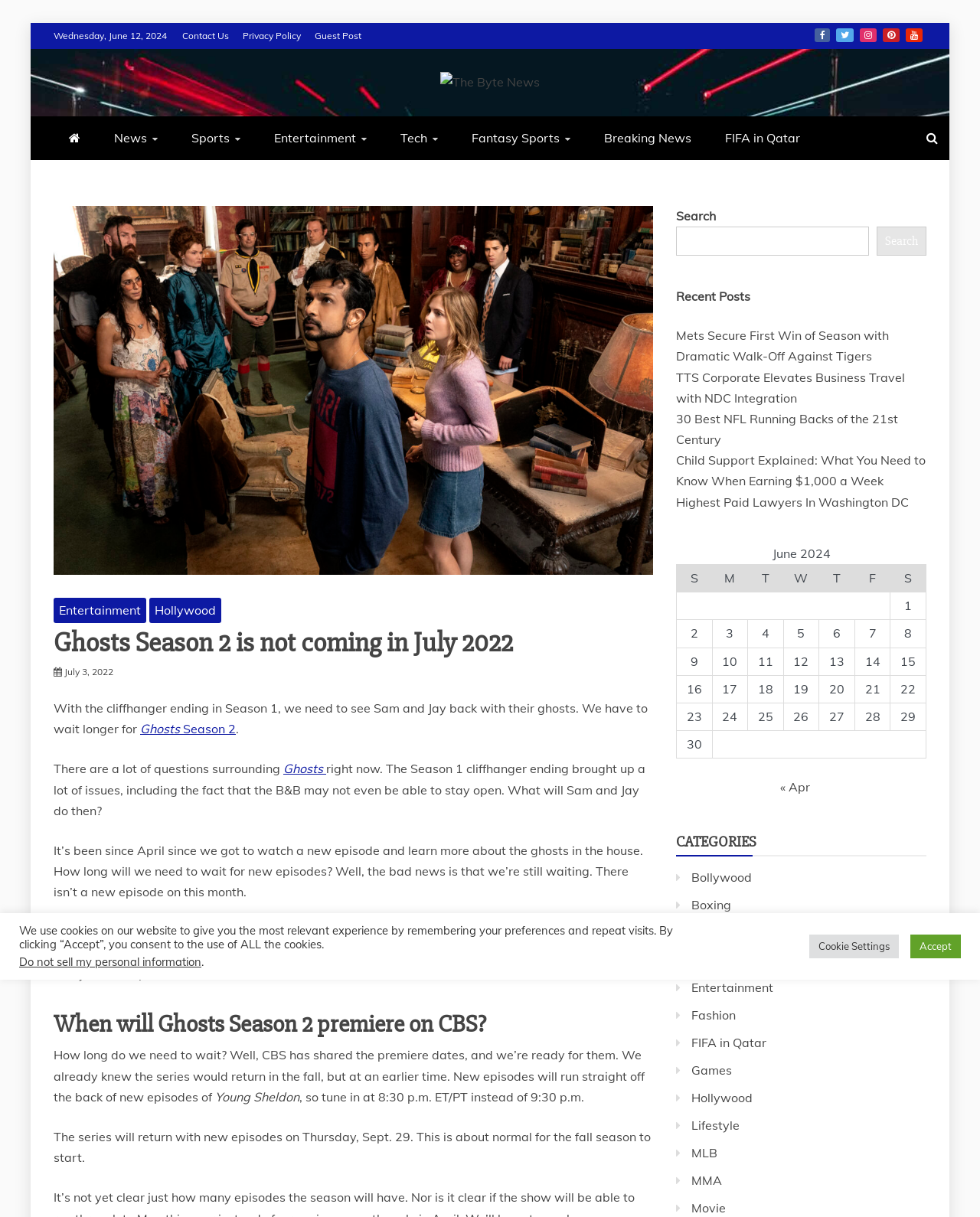By analyzing the image, answer the following question with a detailed response: What is the title of the article?

The title of the article can be found in the heading element with the text 'Ghosts Season 2 is not coming in July 2022'.